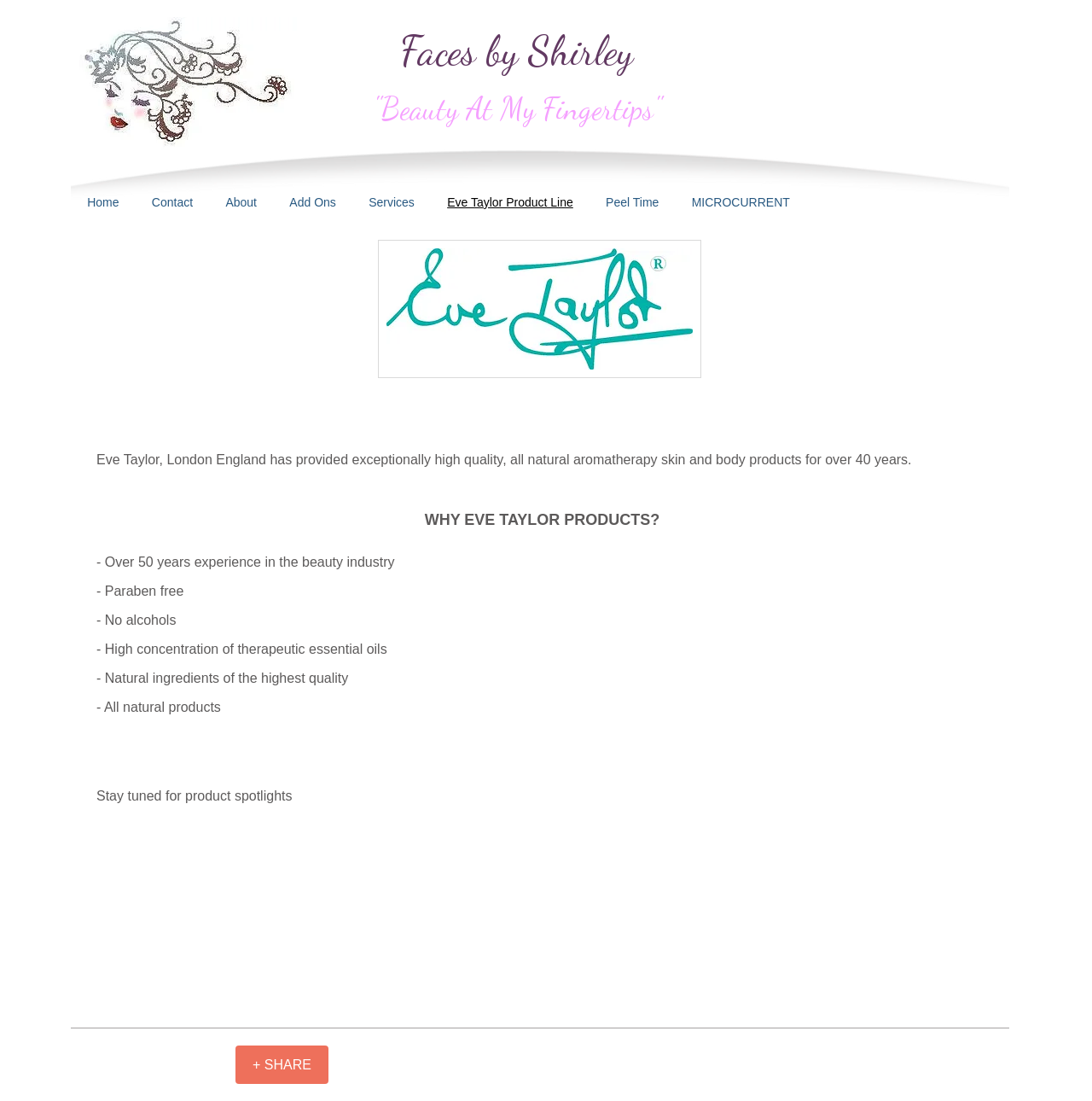Show me the bounding box coordinates of the clickable region to achieve the task as per the instruction: "go to home page".

[0.065, 0.176, 0.124, 0.191]